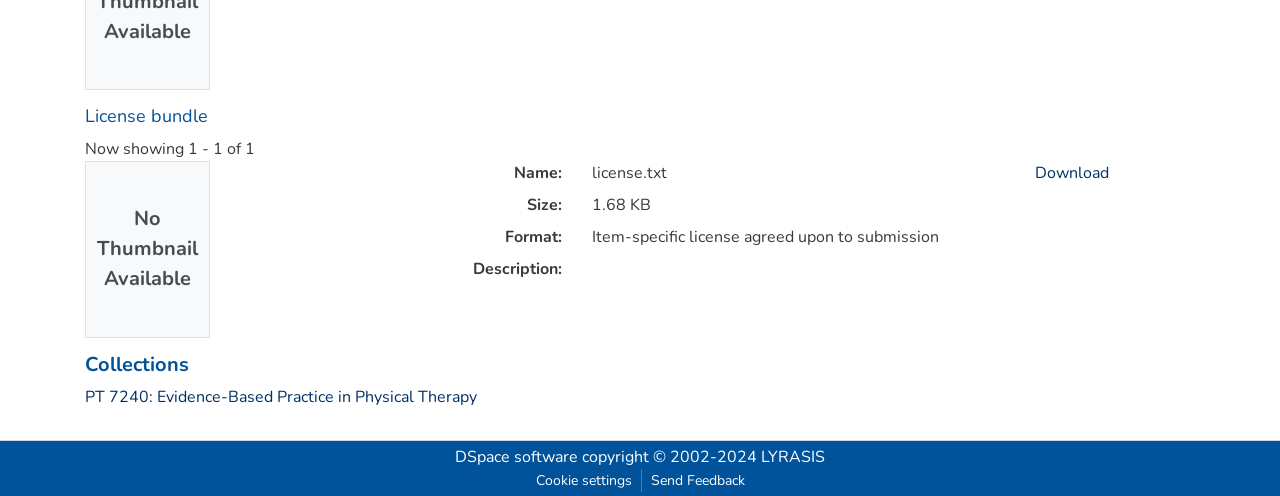Mark the bounding box of the element that matches the following description: "LYRASIS".

[0.595, 0.898, 0.645, 0.943]